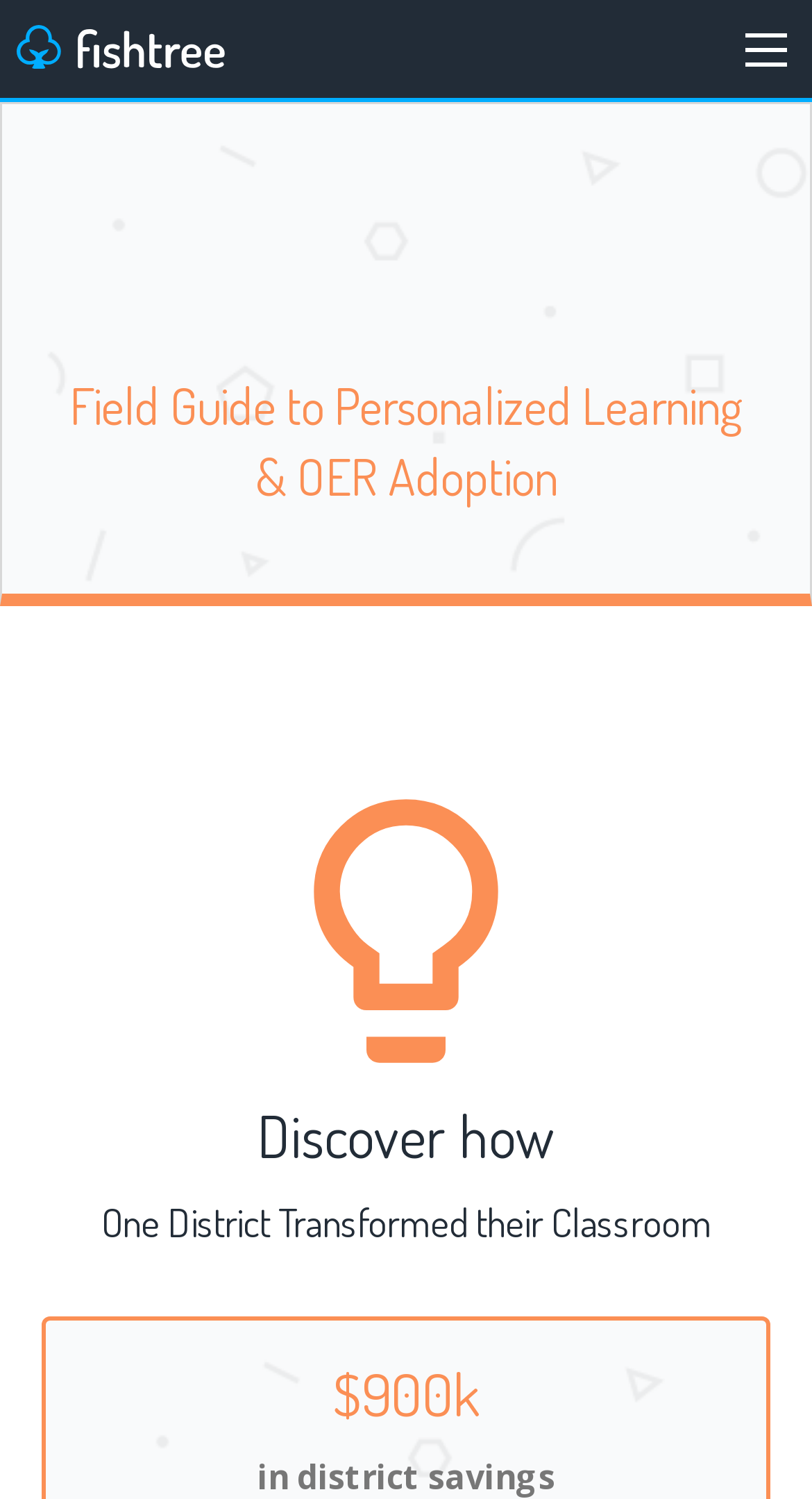How many headings are there?
Using the image, provide a concise answer in one word or a short phrase.

4